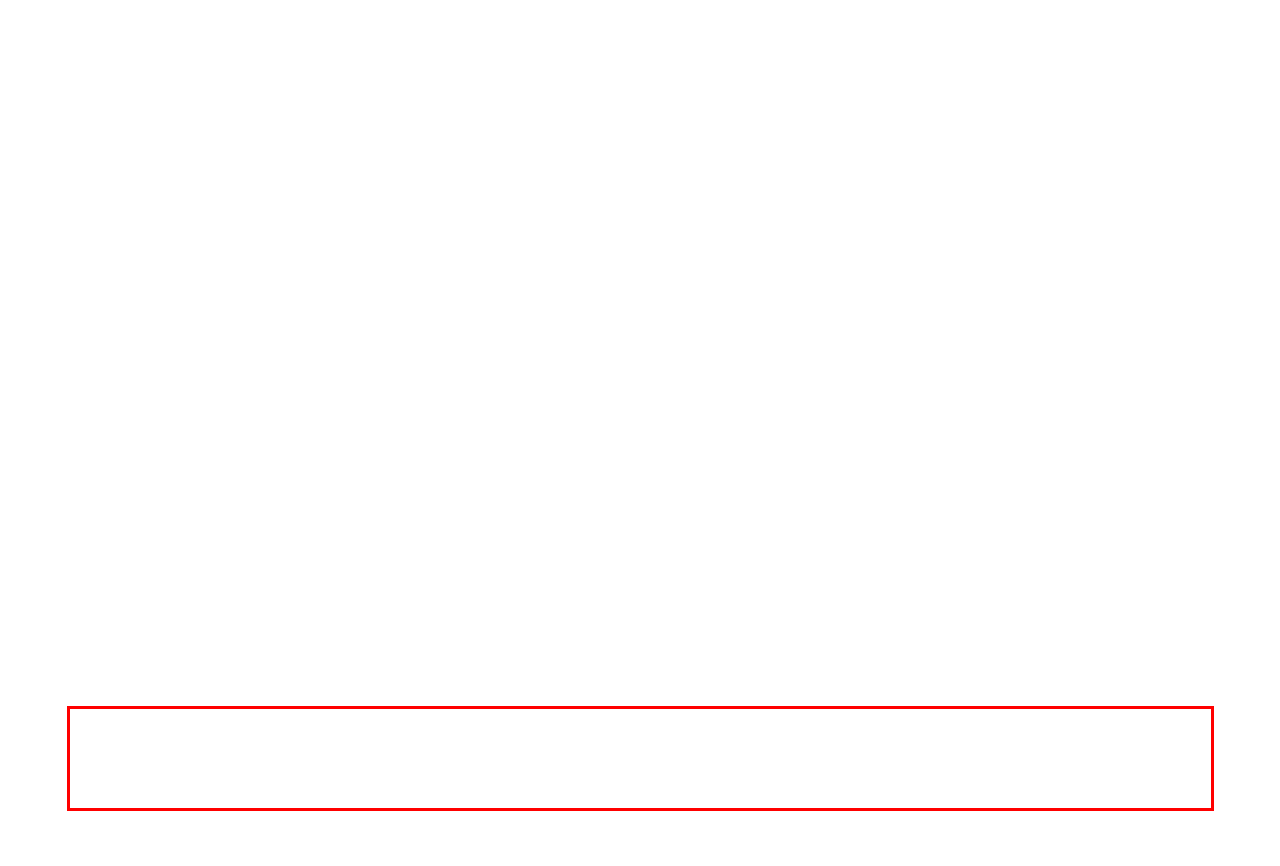Please look at the webpage screenshot and extract the text enclosed by the red bounding box.

The purpose of this hearing test and/or demonstration is for hearing wellness and to determine if the consumer may benefit from using hearing aids, which may include selling and fitting hearing aids. Products demonstrated may differ from products sold. Test conclusion is not a medical diagnosis and further testing may be required to diagnose hearing loss. The use of any hearing aid may not fully restore normal hearing and does not prevent future hearing loss. If you are not completely satisfied, you can return the product within 90 days for a full refund or exchange.